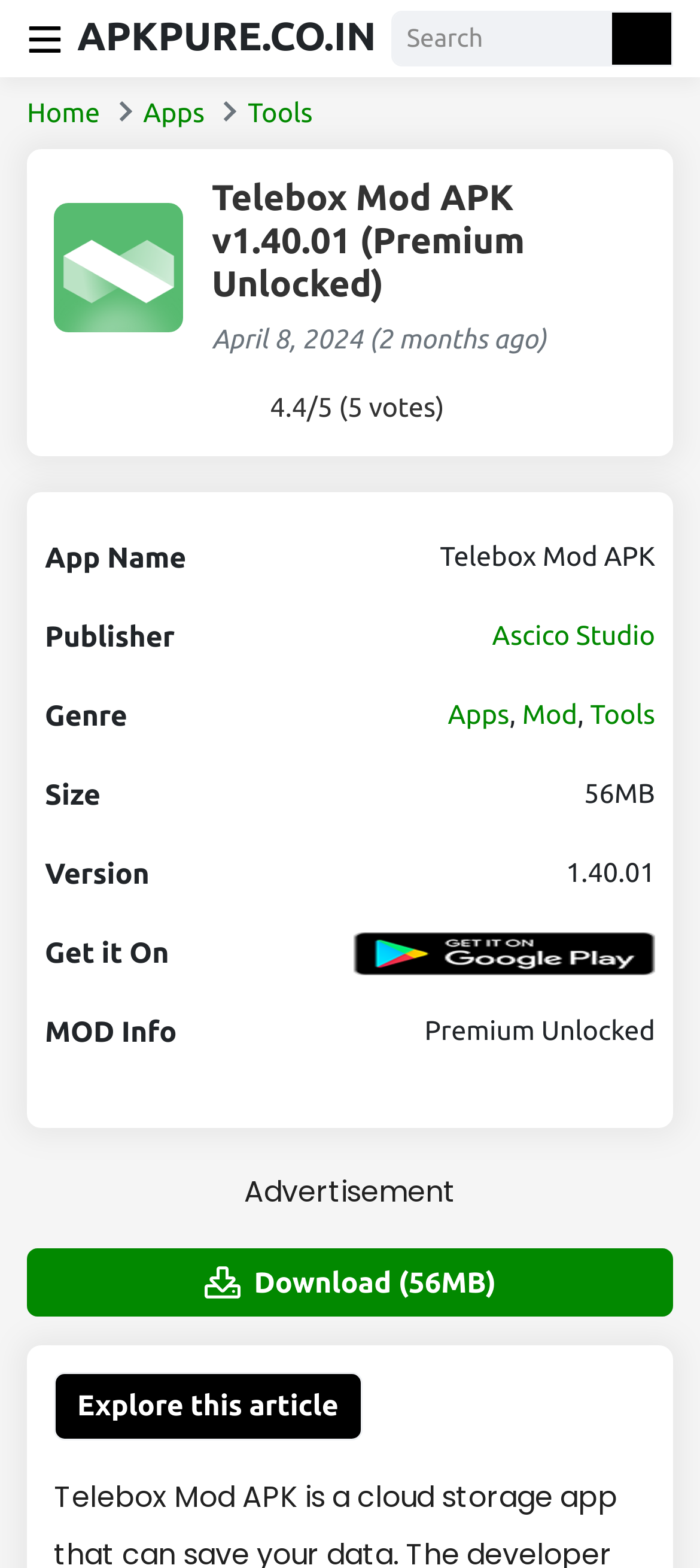Give a one-word or short-phrase answer to the following question: 
What is the name of the APK?

Telebox Mod APK